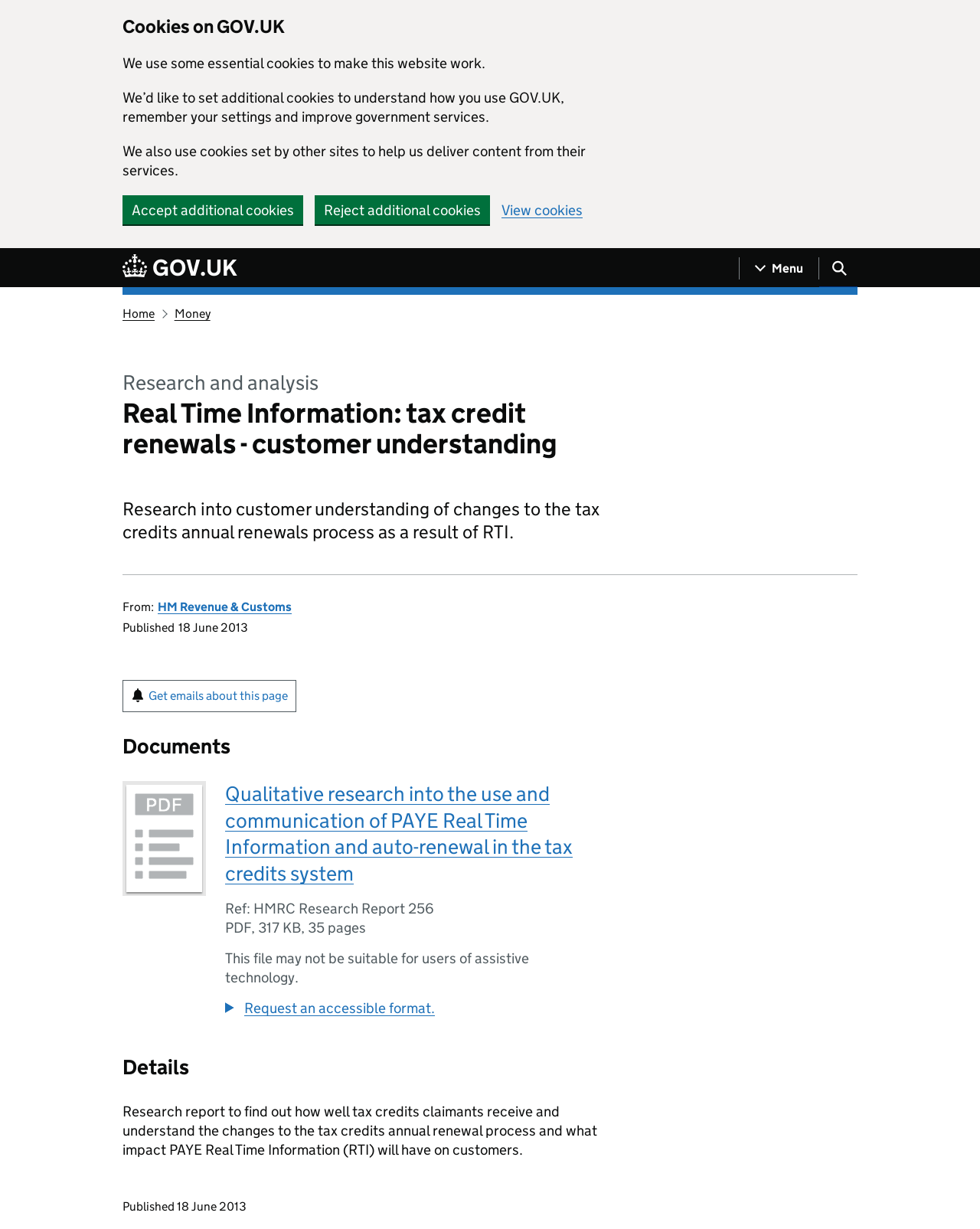Specify the bounding box coordinates of the region I need to click to perform the following instruction: "View the research report". The coordinates must be four float numbers in the range of 0 to 1, i.e., [left, top, right, bottom].

[0.23, 0.635, 0.584, 0.721]